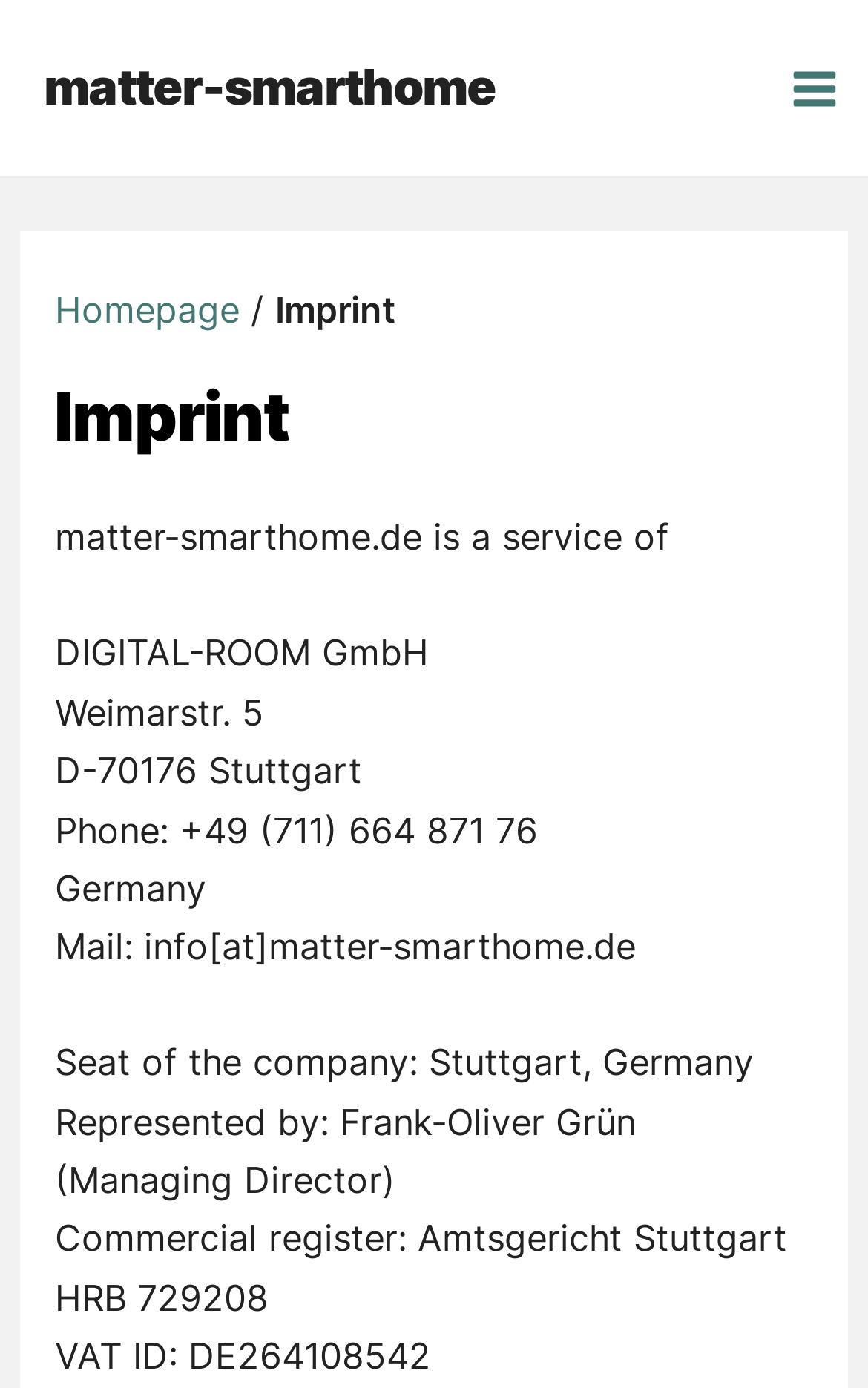Create a detailed narrative describing the layout and content of the webpage.

The webpage is an imprint page for matter-smarthome.de, a service of DIGITAL-ROOM GmbH. At the top left, there is a link to the matter-smarthome homepage. To the right of this link, there is a main menu button. 

Below the top section, there is a header section with the title "Imprint" in large font. Underneath this title, there is a block of text that provides the company's contact information, including its address, phone number, and email address. The address is listed as Weimarstr. 5, D-70176 Stuttgart, Germany. 

The company's representatives and commercial register information are also listed, including the managing director, Frank-Oliver Grün, and the commercial register number, Amtsgericht Stuttgart HRB 729208. Additionally, the webpage displays the company's VAT ID, DE264108542, at the very bottom.